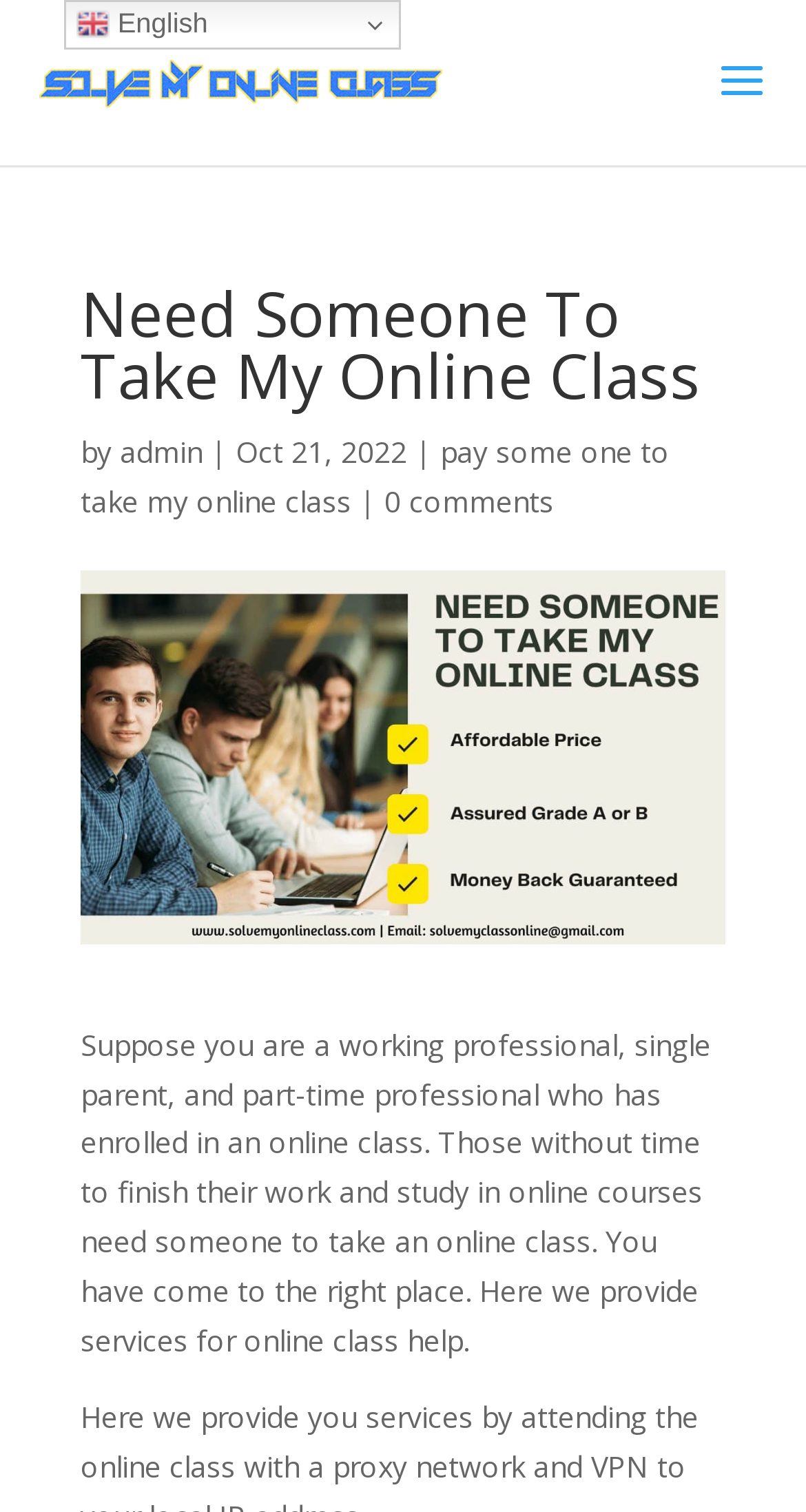Identify the webpage's primary heading and generate its text.

Need Someone To Take My Online Class